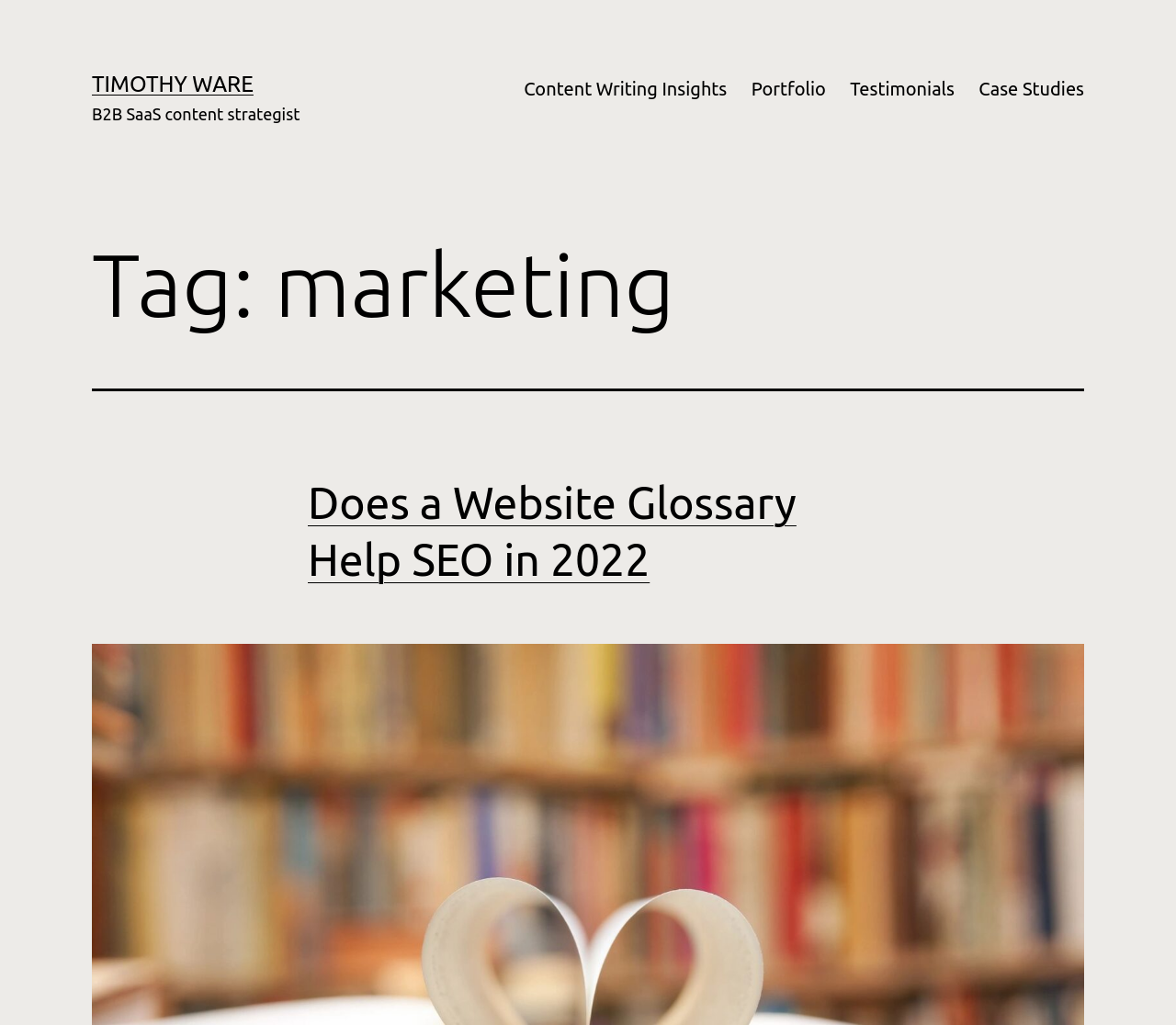Please provide a comprehensive answer to the question below using the information from the image: What is the title of the blog post?

The heading element 'Does a Website Glossary Help SEO in 2022' is a subheading of the 'Tag: marketing' heading, indicating that it is the title of the blog post.